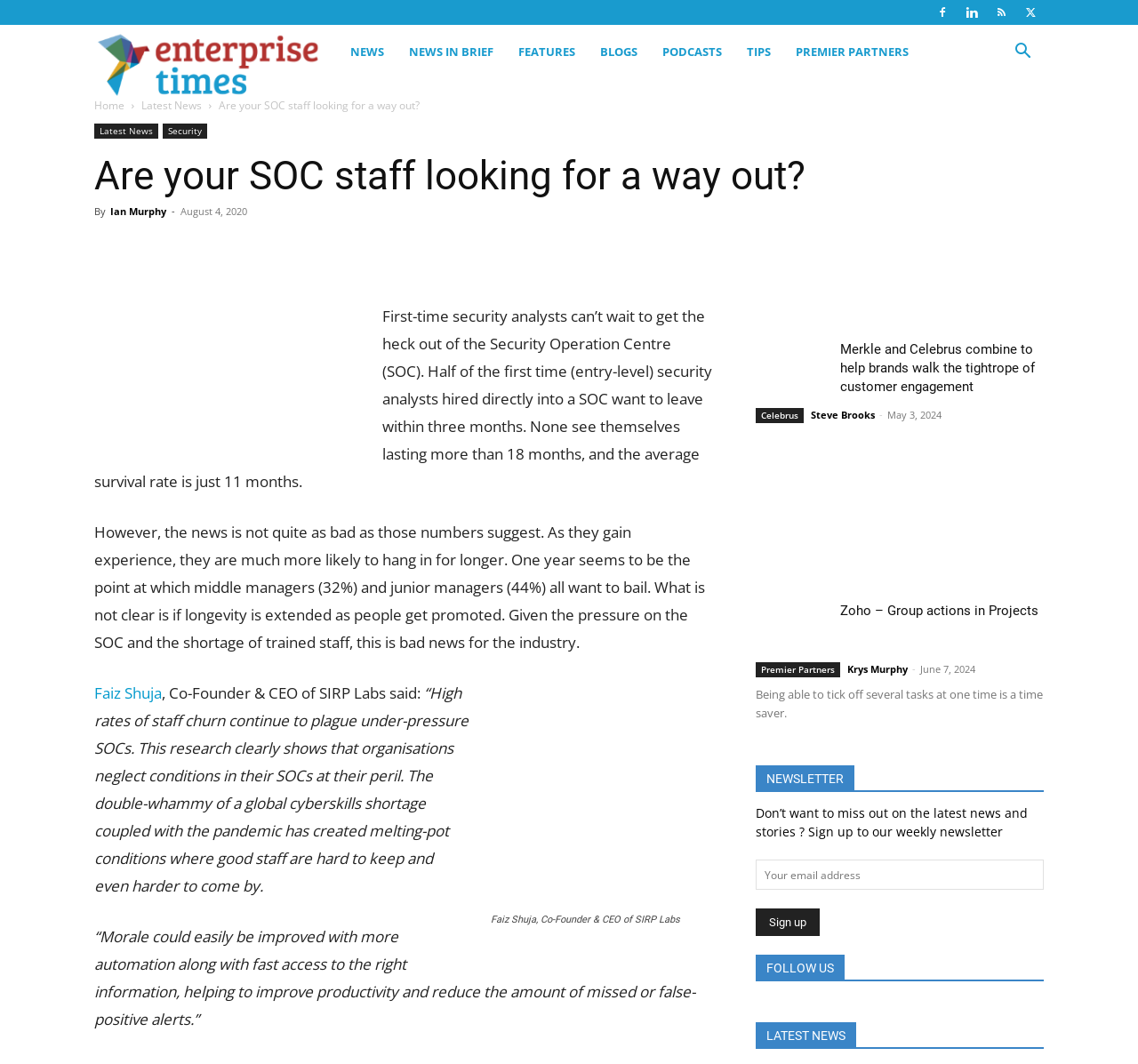Please find the bounding box coordinates of the element that needs to be clicked to perform the following instruction: "View the article by Ian Murphy". The bounding box coordinates should be four float numbers between 0 and 1, represented as [left, top, right, bottom].

[0.097, 0.192, 0.146, 0.205]